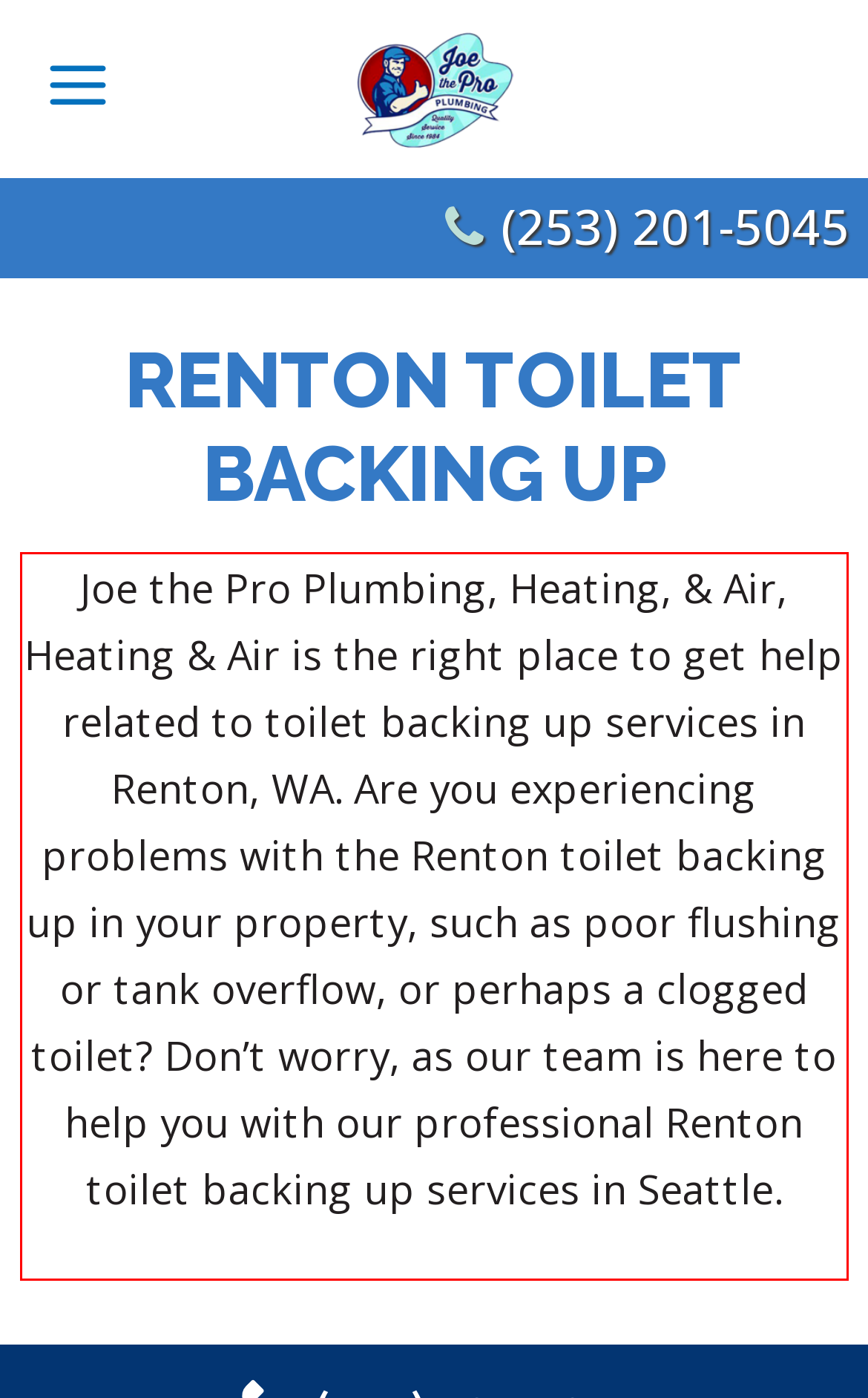Examine the webpage screenshot and use OCR to recognize and output the text within the red bounding box.

Joe the Pro Plumbing, Heating, & Air, Heating & Air is the right place to get help related to toilet backing up services in Renton, WA. Are you experiencing problems with the Renton toilet backing up in your property, such as poor flushing or tank overflow, or perhaps a clogged toilet? Don’t worry, as our team is here to help you with our professional Renton toilet backing up services in Seattle.